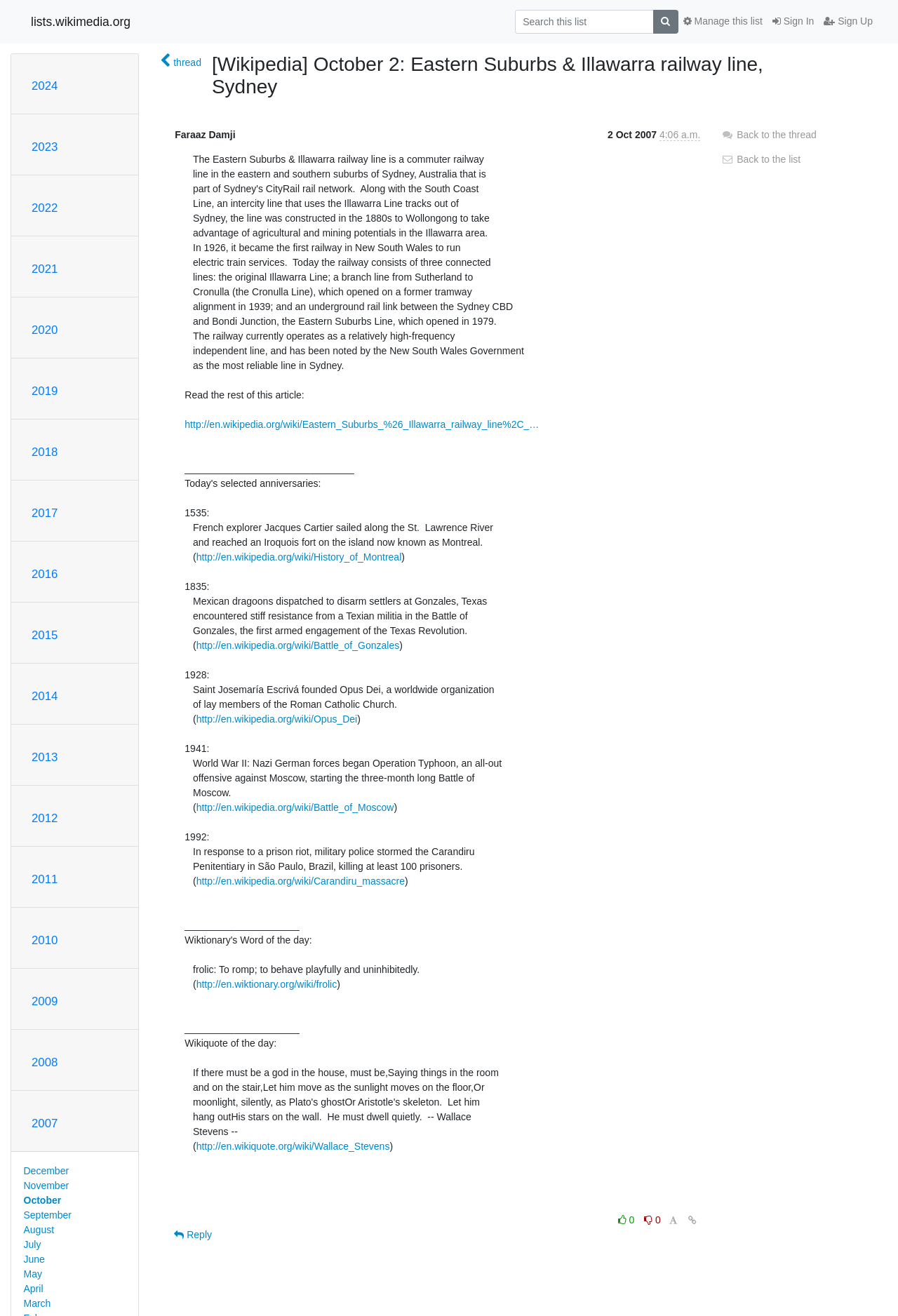Locate the bounding box coordinates of the clickable part needed for the task: "View October article".

[0.026, 0.908, 0.068, 0.916]